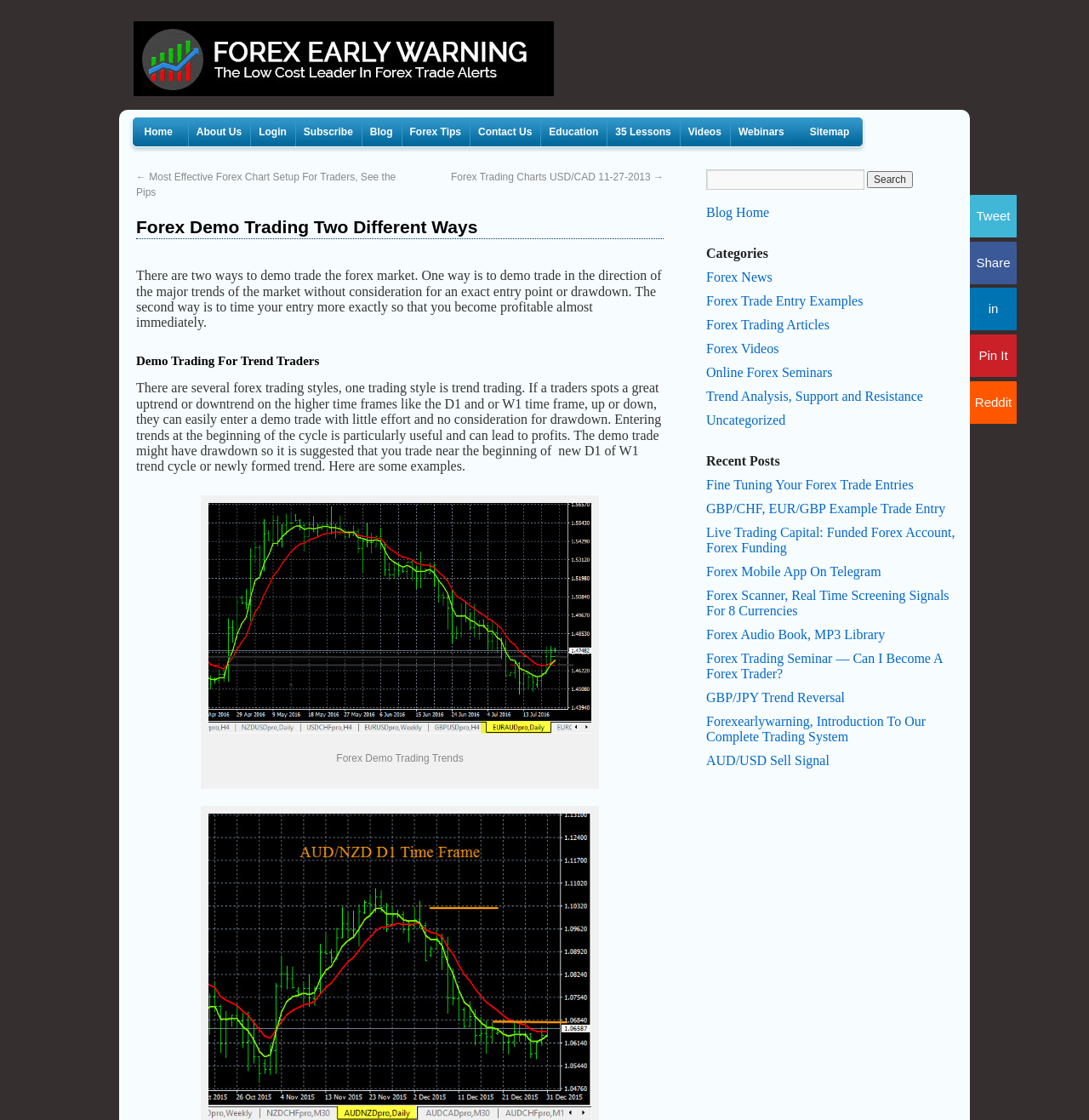What is the purpose of the 'Demo Trading For Trend Traders' section?
Ensure your answer is thorough and detailed.

The 'Demo Trading For Trend Traders' section is a part of the webpage that explains the concept of trend trading in forex, providing information on how to enter trends at the beginning of the cycle and suggesting that traders trade near the beginning of a new trend cycle or newly formed trend.